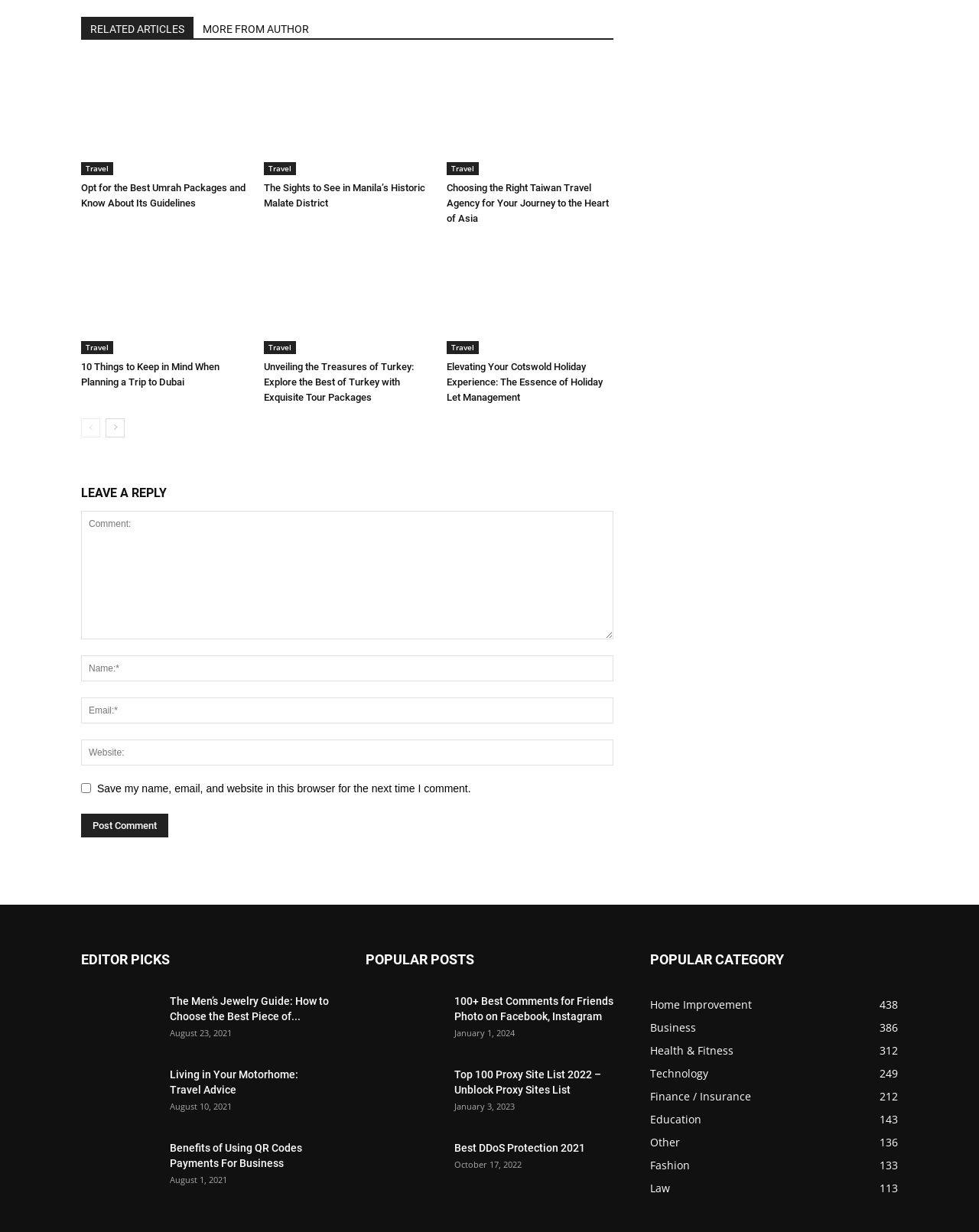Identify the coordinates of the bounding box for the element described below: "name="author" placeholder="Name:*"". Return the coordinates as four float numbers between 0 and 1: [left, top, right, bottom].

[0.083, 0.532, 0.627, 0.553]